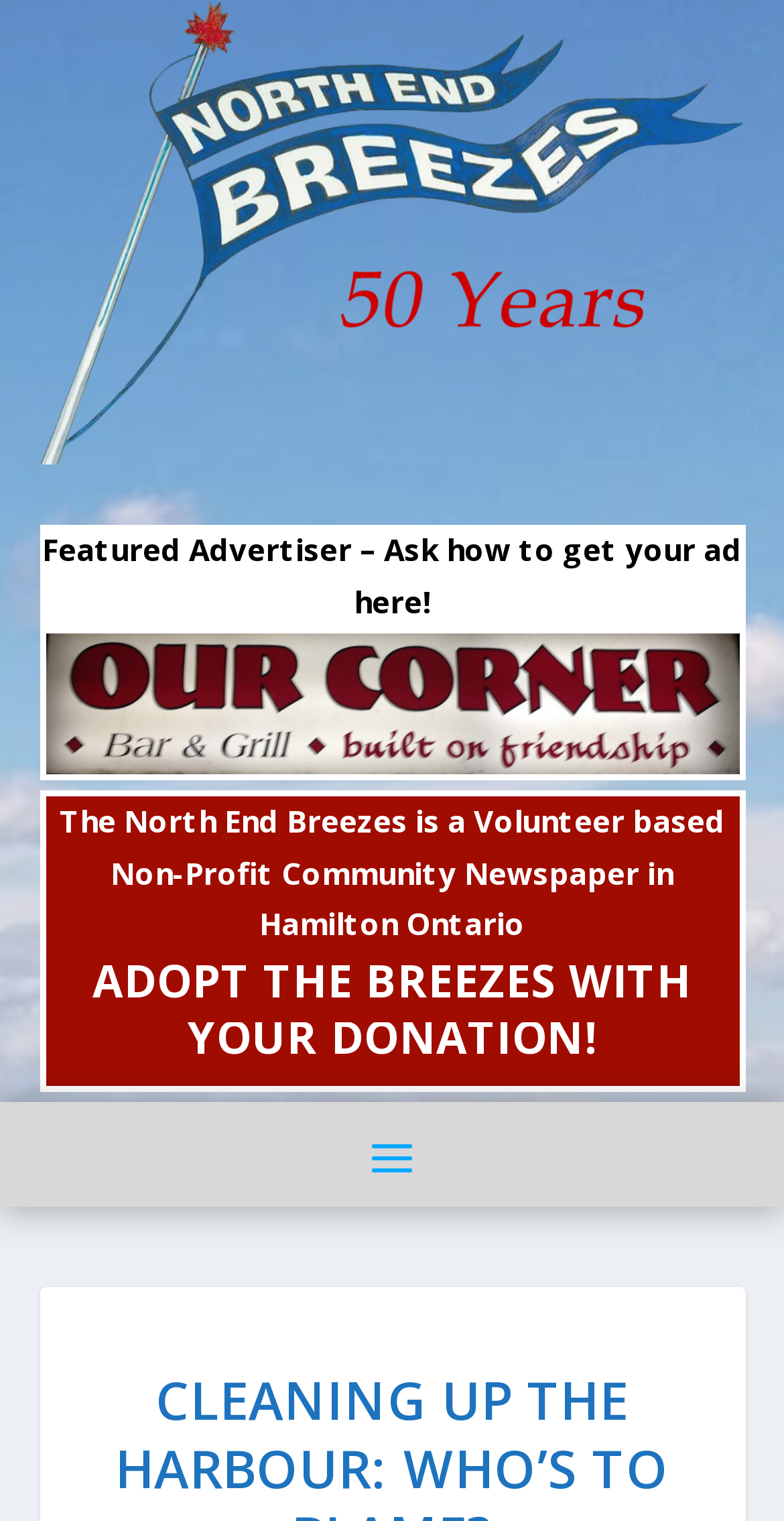What type of organization is North End Breezes?
Based on the visual, give a brief answer using one word or a short phrase.

Non-Profit Community Newspaper